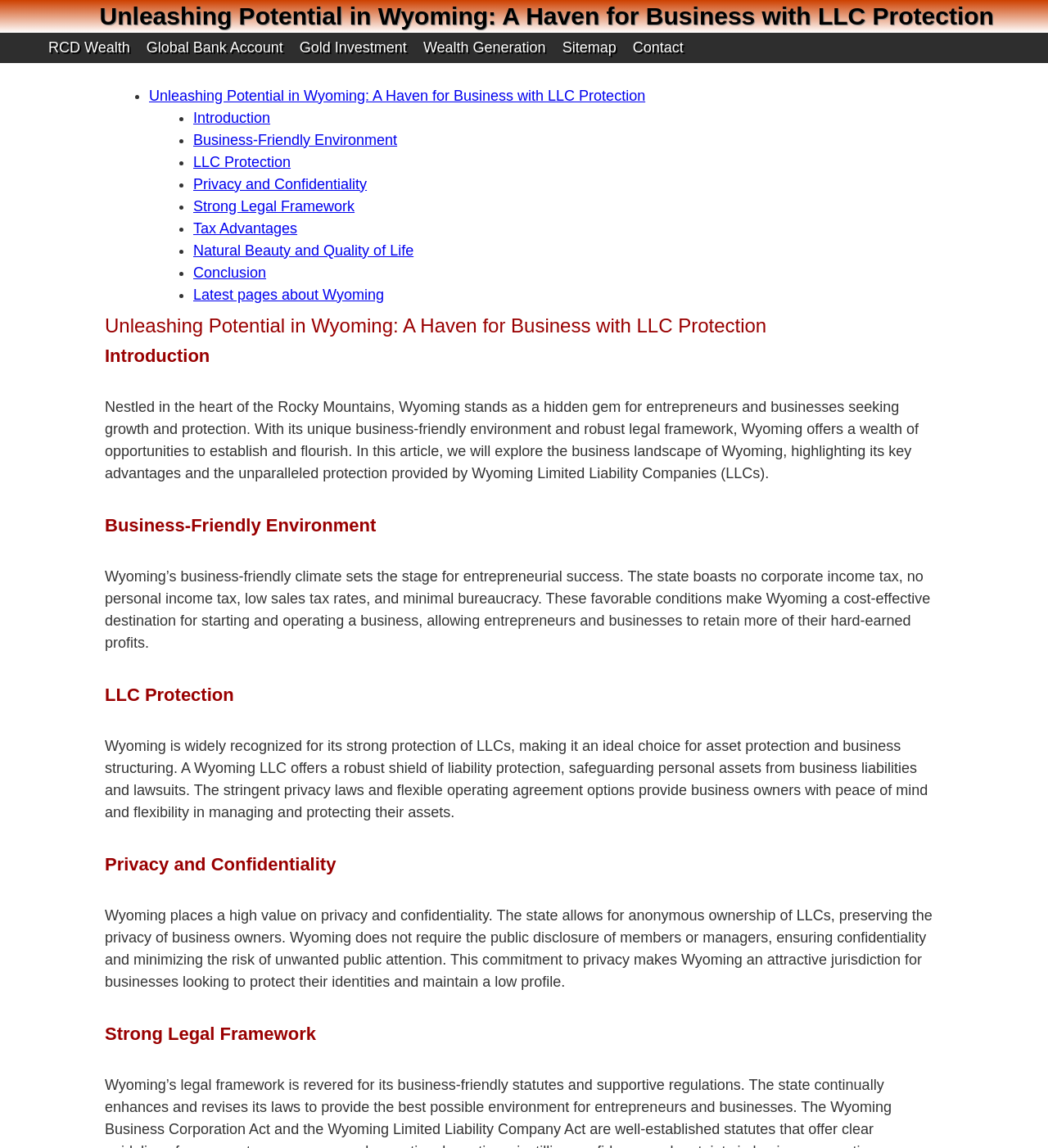Please determine the bounding box coordinates of the element's region to click in order to carry out the following instruction: "Learn about 'LLC Protection'". The coordinates should be four float numbers between 0 and 1, i.e., [left, top, right, bottom].

[0.184, 0.134, 0.277, 0.148]